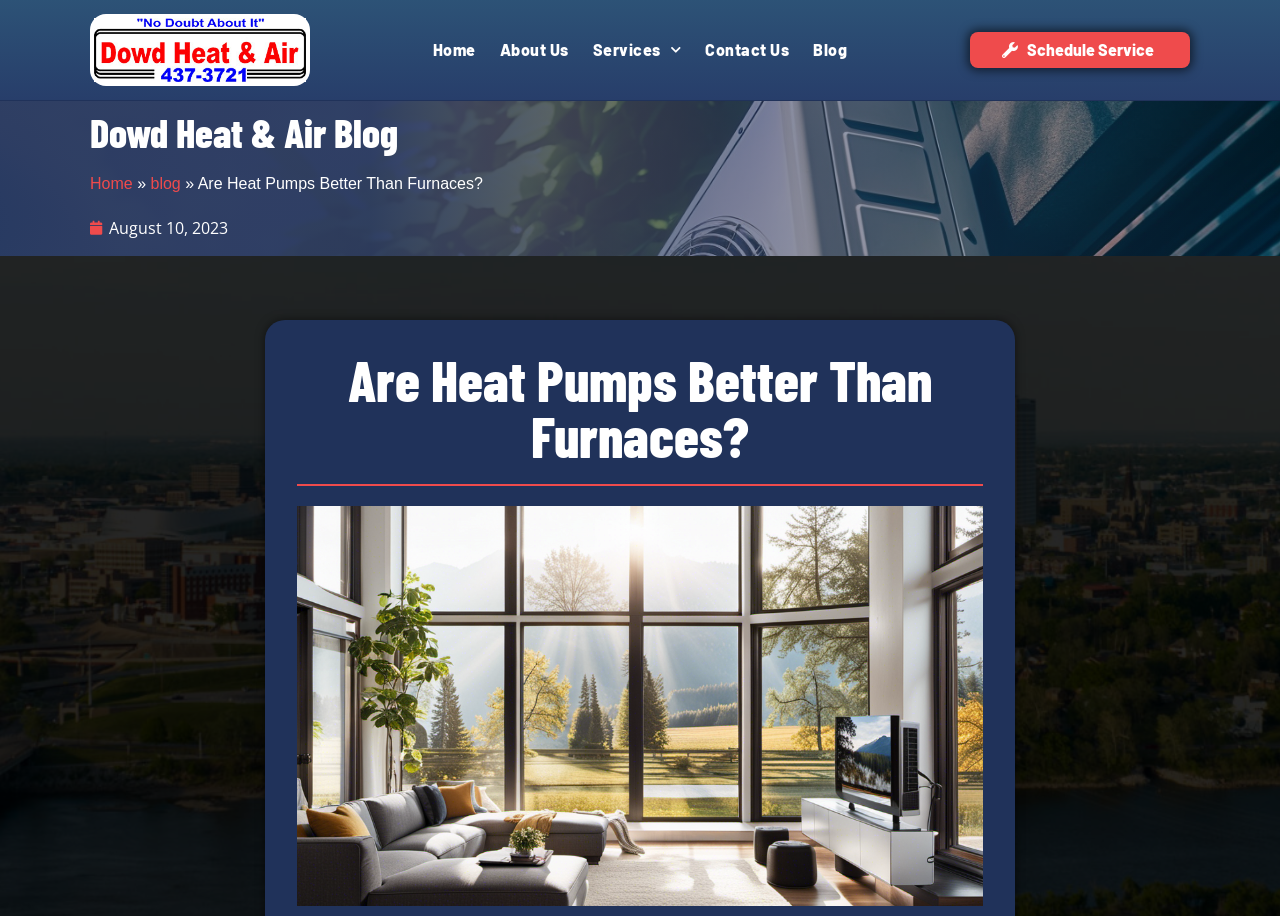What is the date of the blog post?
Refer to the screenshot and deliver a thorough answer to the question presented.

I found the date of the blog post by looking for a 'time' element, which had a child element with the text 'August 10, 2023'. This indicates that the blog post was published on this date.